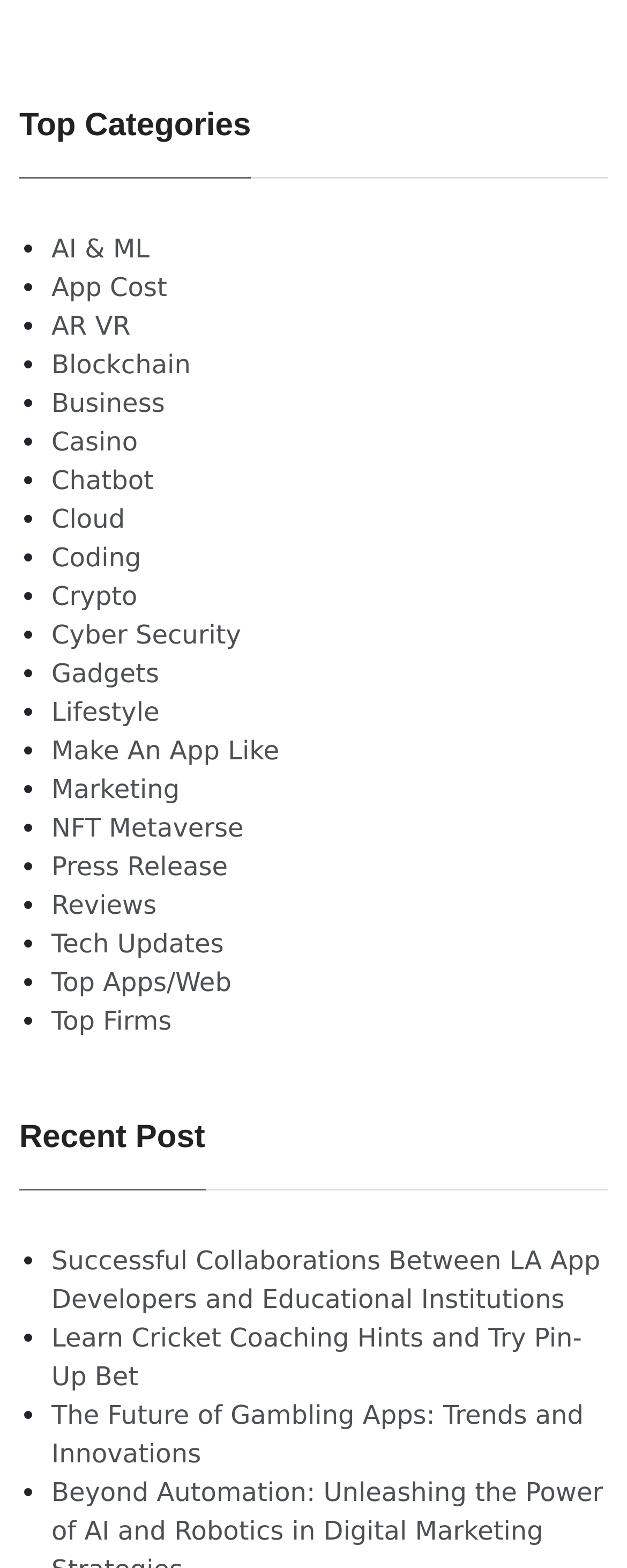Kindly determine the bounding box coordinates for the clickable area to achieve the given instruction: "Read Successful Collaborations Between LA App Developers and Educational Institutions".

[0.082, 0.794, 0.958, 0.838]